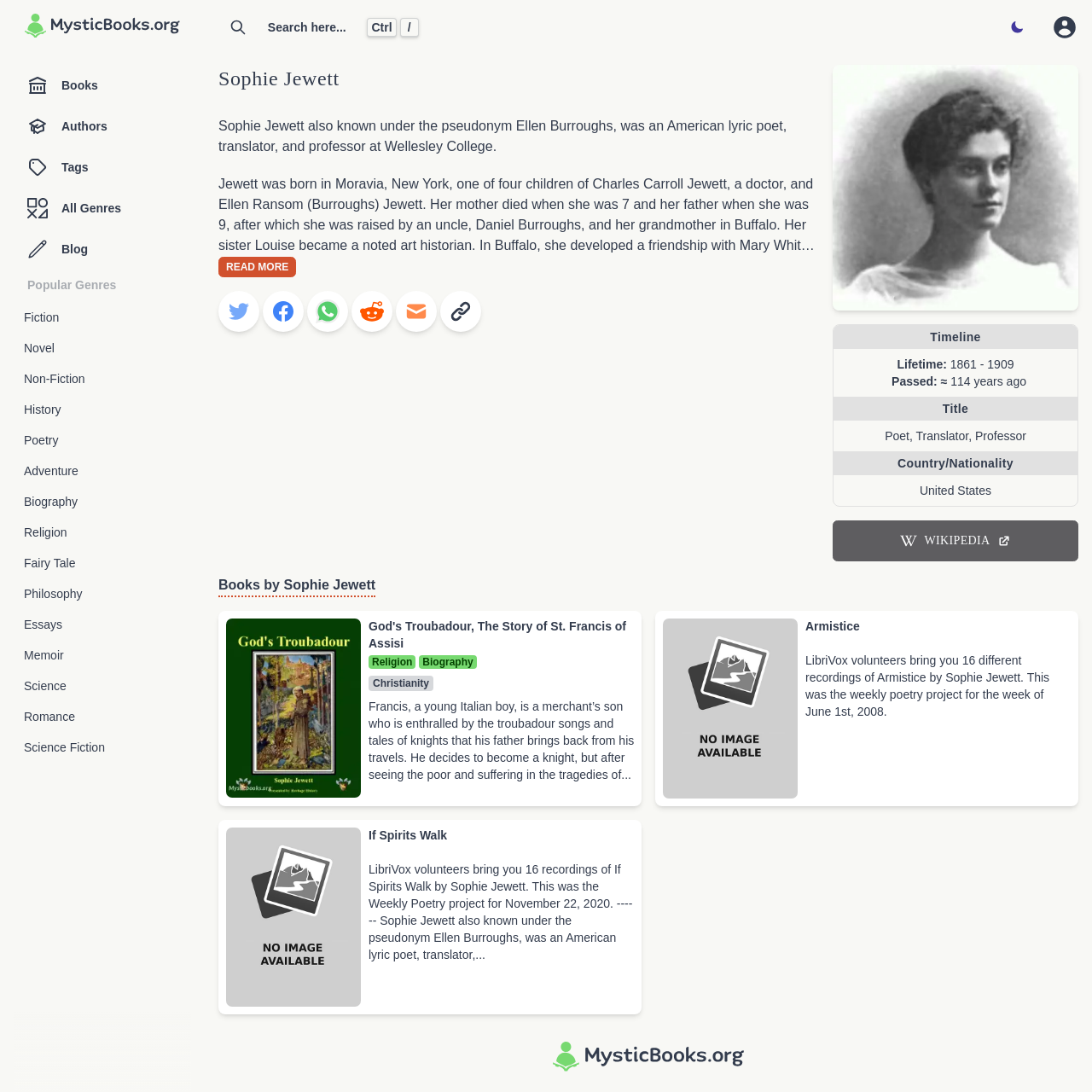Refer to the image and provide an in-depth answer to the question: 
What is the title of the first book listed by Sophie Jewett?

I found the list of books by Sophie Jewett in the section 'Books by Sophie Jewett' and the first book listed is 'God's Troubadour, The Story of St. Francis of Assisi'.